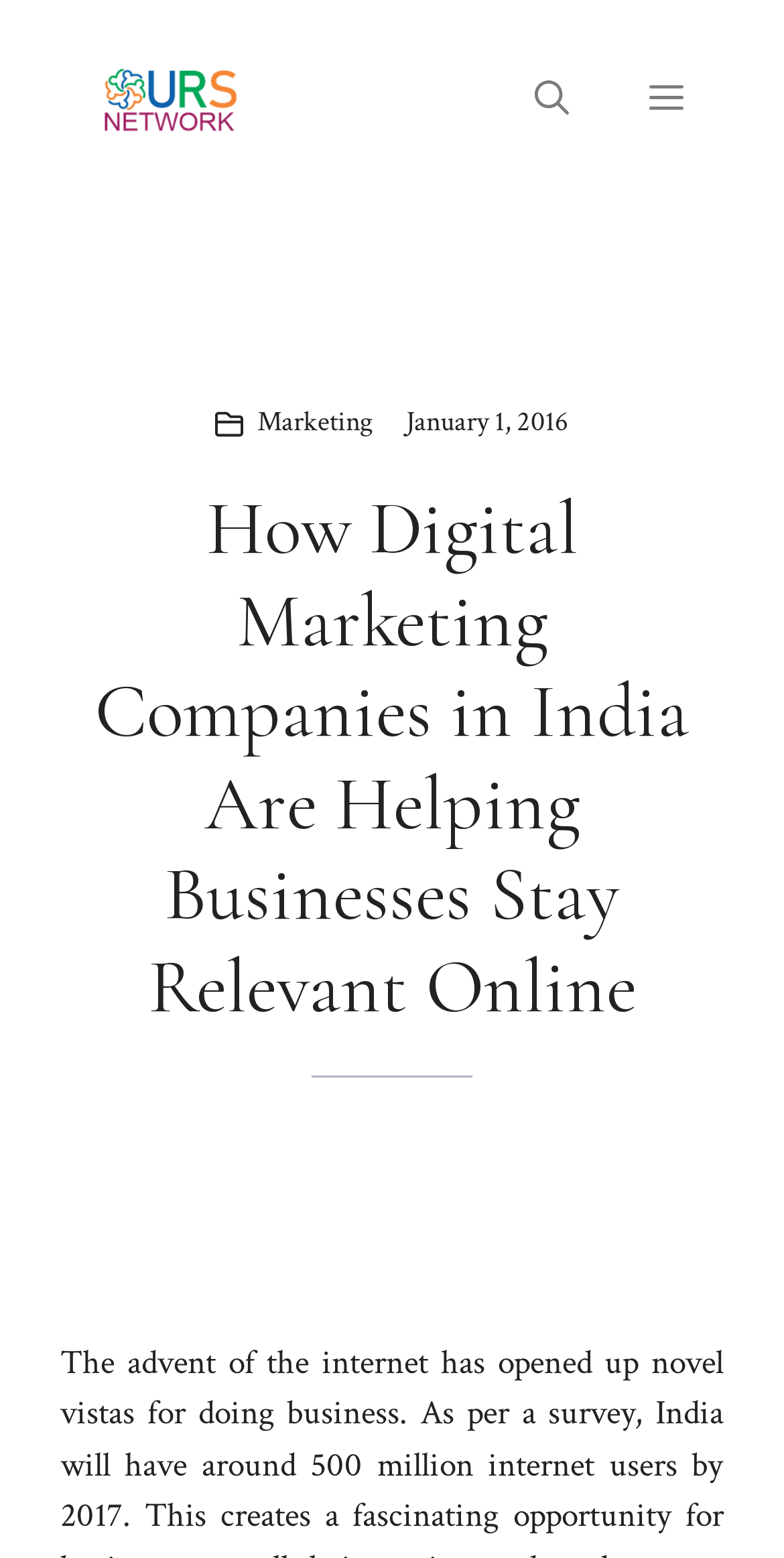Please provide a one-word or phrase answer to the question: 
What is the position of the search button?

Top right corner